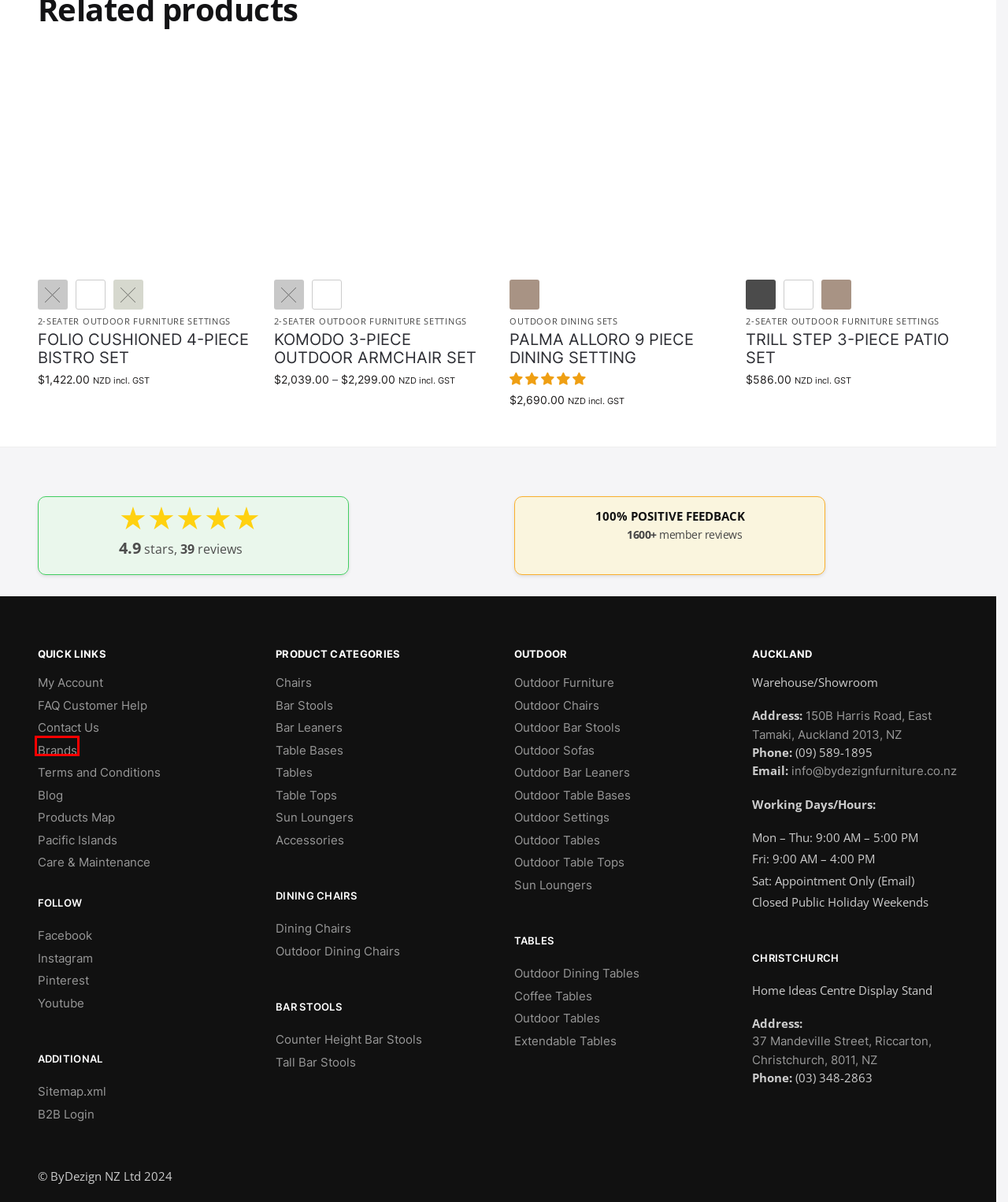Look at the given screenshot of a webpage with a red rectangle bounding box around a UI element. Pick the description that best matches the new webpage after clicking the element highlighted. The descriptions are:
A. Komodo 3-Piece Outdoor Armchair Set - ByDezign Furniture NZ
B. Palma Alloro 9 Piece Dining Setting - ByDezign Furniture NZ
C. Contact us - ByDezign Furniture NZ
D. Folio Cushioned 4-Piece Bistro Set by NARDI - ByDezign Furniture NZ
E. Brands - ByDezign Furniture NZ
F. Product Care and Maintenance - ByDezign Furniture NZ
G. Trill Step 3-Piece Patio Set by NARDI - ByDezign Furniture NZ
H. Furniture for Pacific Islands | Export from Auckland, NZ

E